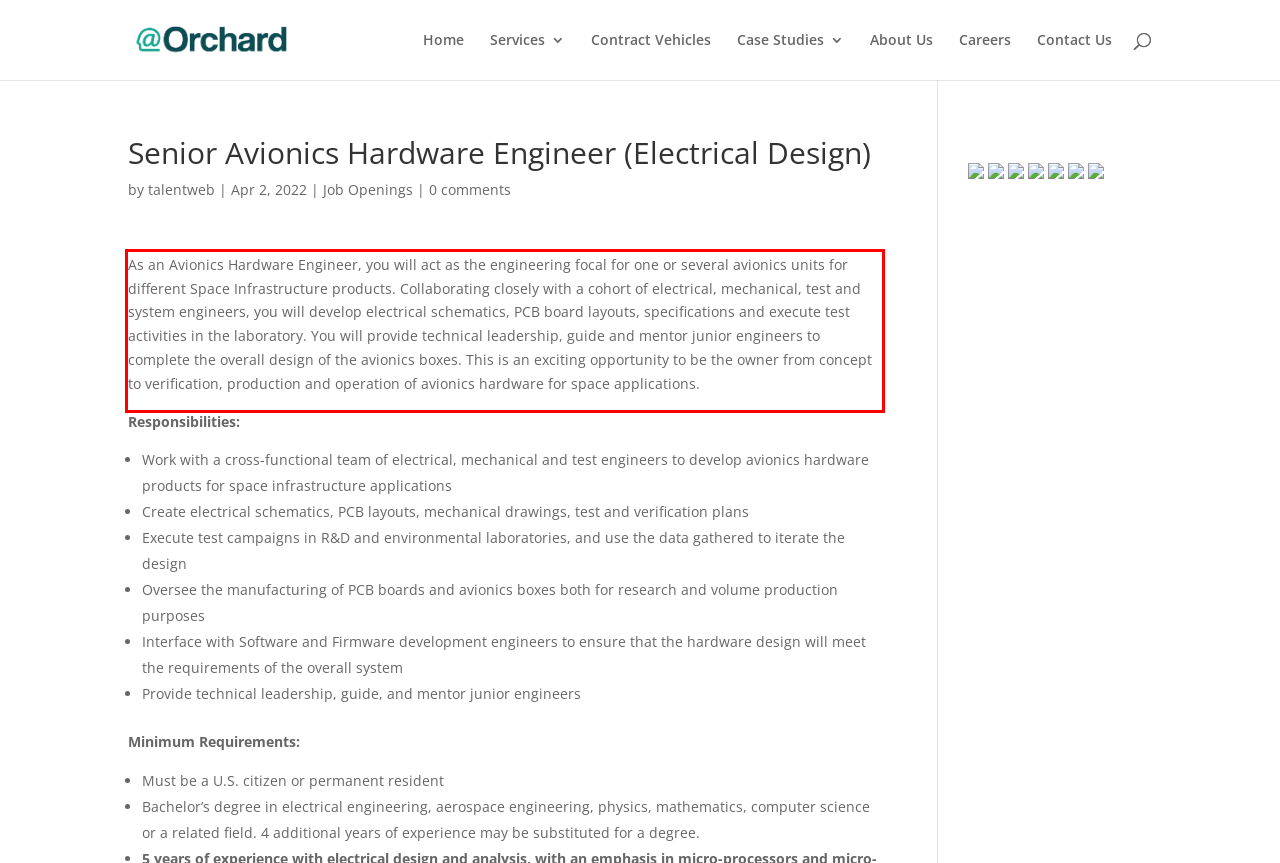Using the provided webpage screenshot, identify and read the text within the red rectangle bounding box.

As an Avionics Hardware Engineer, you will act as the engineering focal for one or several avionics units for different Space Infrastructure products. Collaborating closely with a cohort of electrical, mechanical, test and system engineers, you will develop electrical schematics, PCB board layouts, specifications and execute test activities in the laboratory. You will provide technical leadership, guide and mentor junior engineers to complete the overall design of the avionics boxes. This is an exciting opportunity to be the owner from concept to verification, production and operation of avionics hardware for space applications.